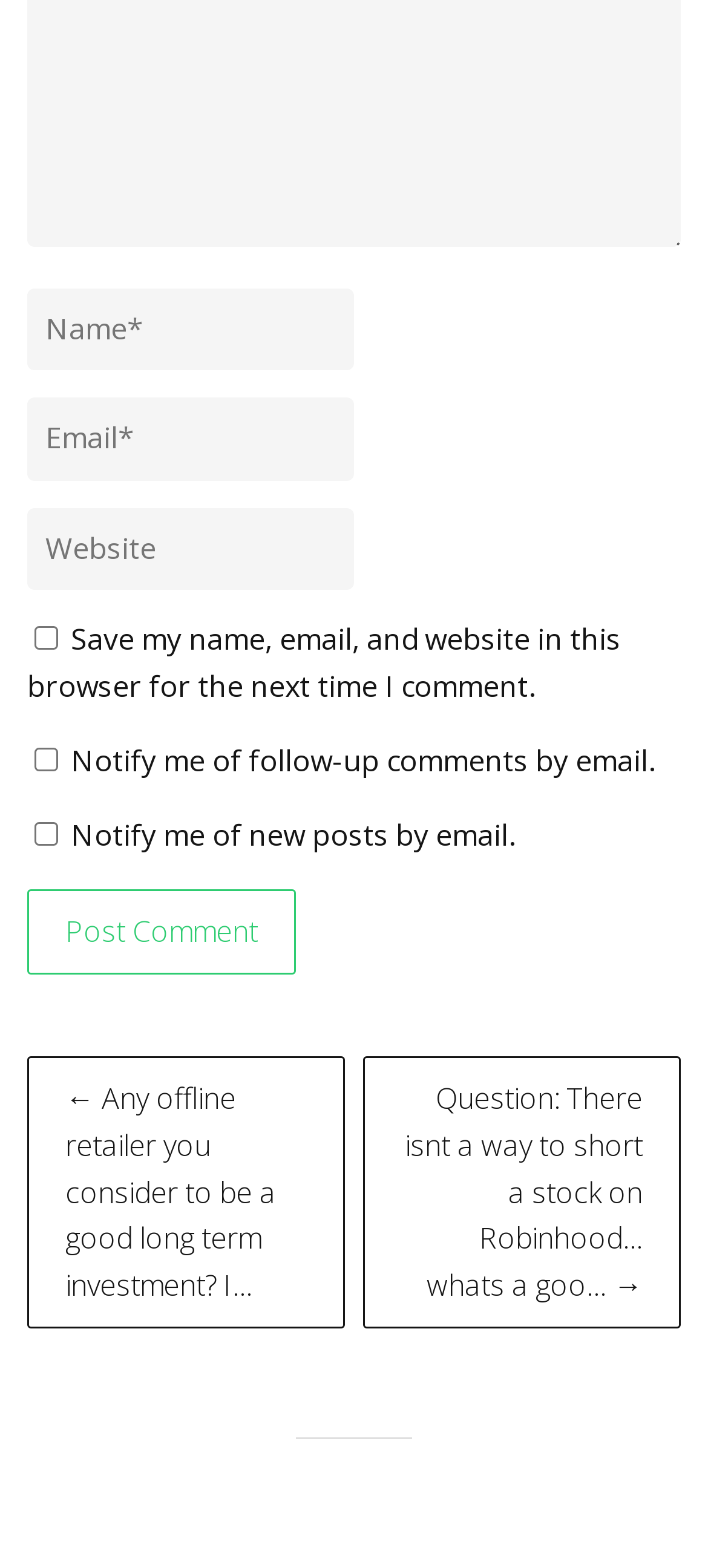Determine the bounding box coordinates for the clickable element to execute this instruction: "Go to previous post". Provide the coordinates as four float numbers between 0 and 1, i.e., [left, top, right, bottom].

[0.038, 0.674, 0.487, 0.848]